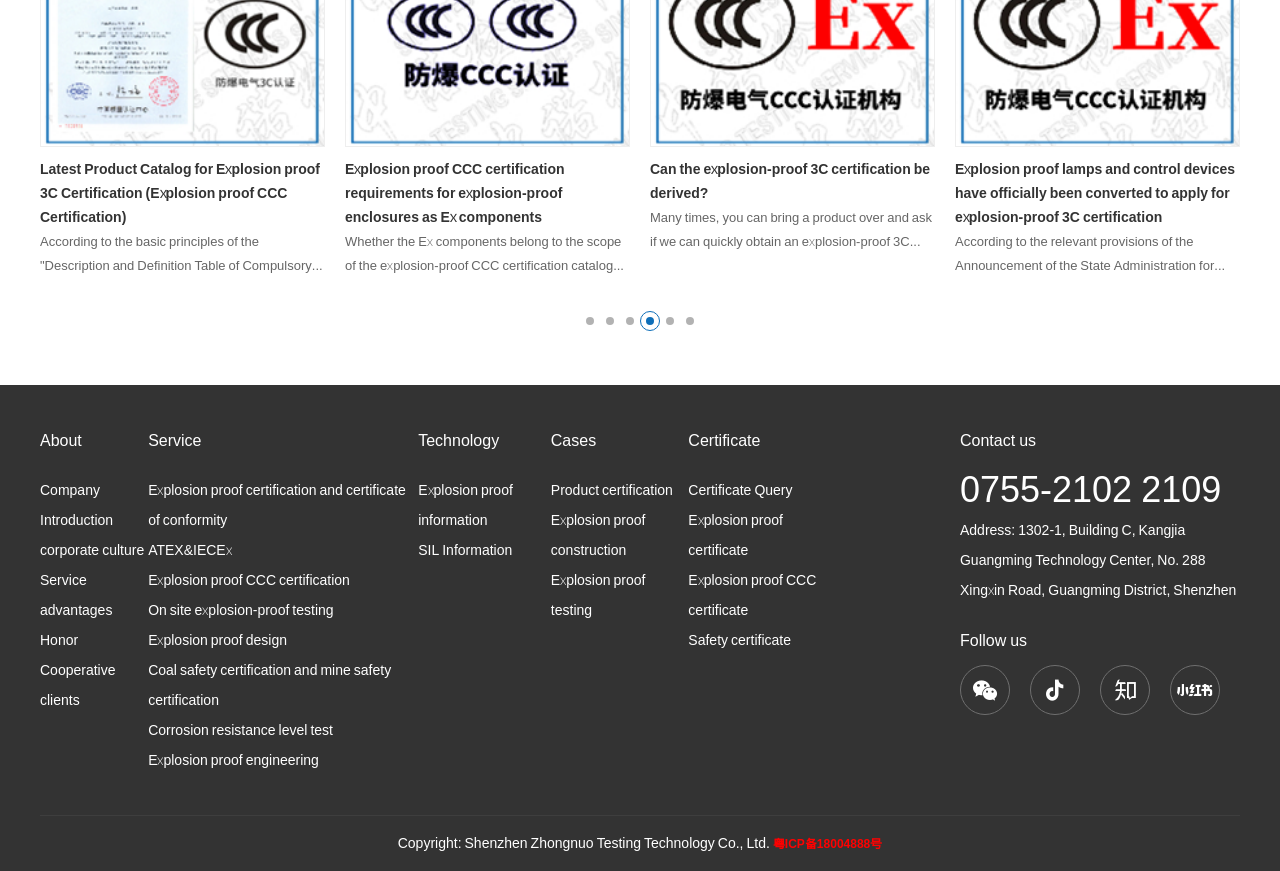Use a single word or phrase to answer the question: What is the address of the company?

1302-1, Building C, Kangjia Guangming Technology Center, No. 288 Xingxin Road, Guangming District, Shenzhen